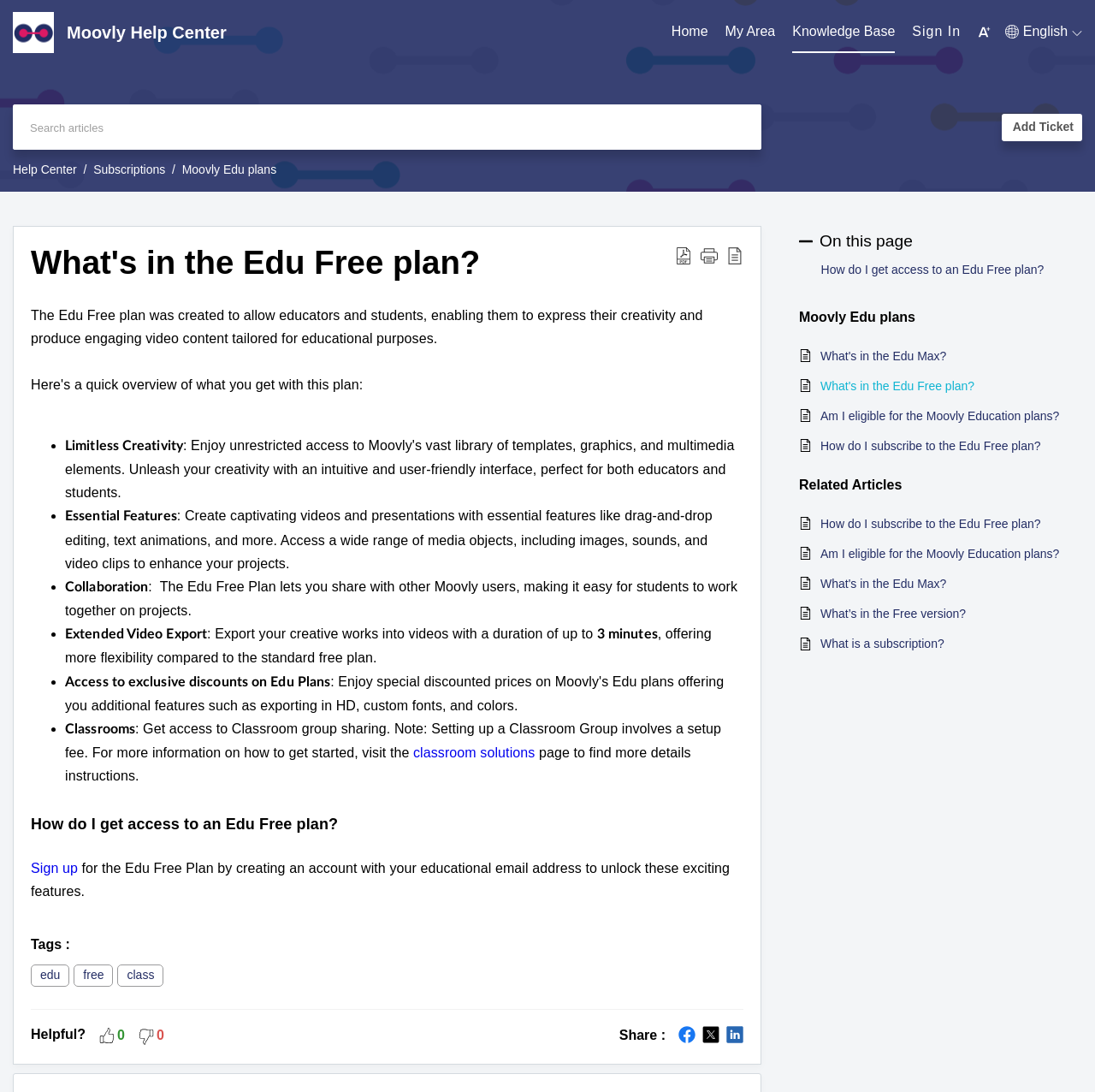Describe all the visual and textual components of the webpage comprehensively.

This webpage is about the Edu Free plan offered by Moovly, a video creation platform. At the top of the page, there are three "Skip to" links, followed by a Moovly Help Center title and a row of tabs, including Home, My Area, Knowledge Base, and Sign In. To the right of the tabs, there is a User Preference menu and a language selection dropdown.

Below the top navigation, there is a search bar and an "Add Ticket" link. A breadcrumb navigation menu is located below the search bar, with links to Help Center, Subscriptions, and Moovly Edu plans.

The main content of the page is divided into sections. The first section has a heading "What's in the Edu Free plan?" and provides an overview of the plan, including its features and benefits. There are several bullet points highlighting the key features, such as limitless creativity, essential features, collaboration, extended video export, and access to exclusive discounts on Edu plans.

The next section explains how to get access to the Edu Free plan, which involves signing up with an educational email address. There are also tags and social media sharing links at the bottom of the page.

On the right side of the page, there is a sidebar with a heading "On this page" and links to related topics, including "How do I get access to an Edu Free plan?" and "Moovly Edu plans". There are also images and links to other Edu plans, such as Edu Max and Edu Free.

Overall, the webpage provides detailed information about the Edu Free plan, its features, and how to access it, as well as related resources and links to other Edu plans.